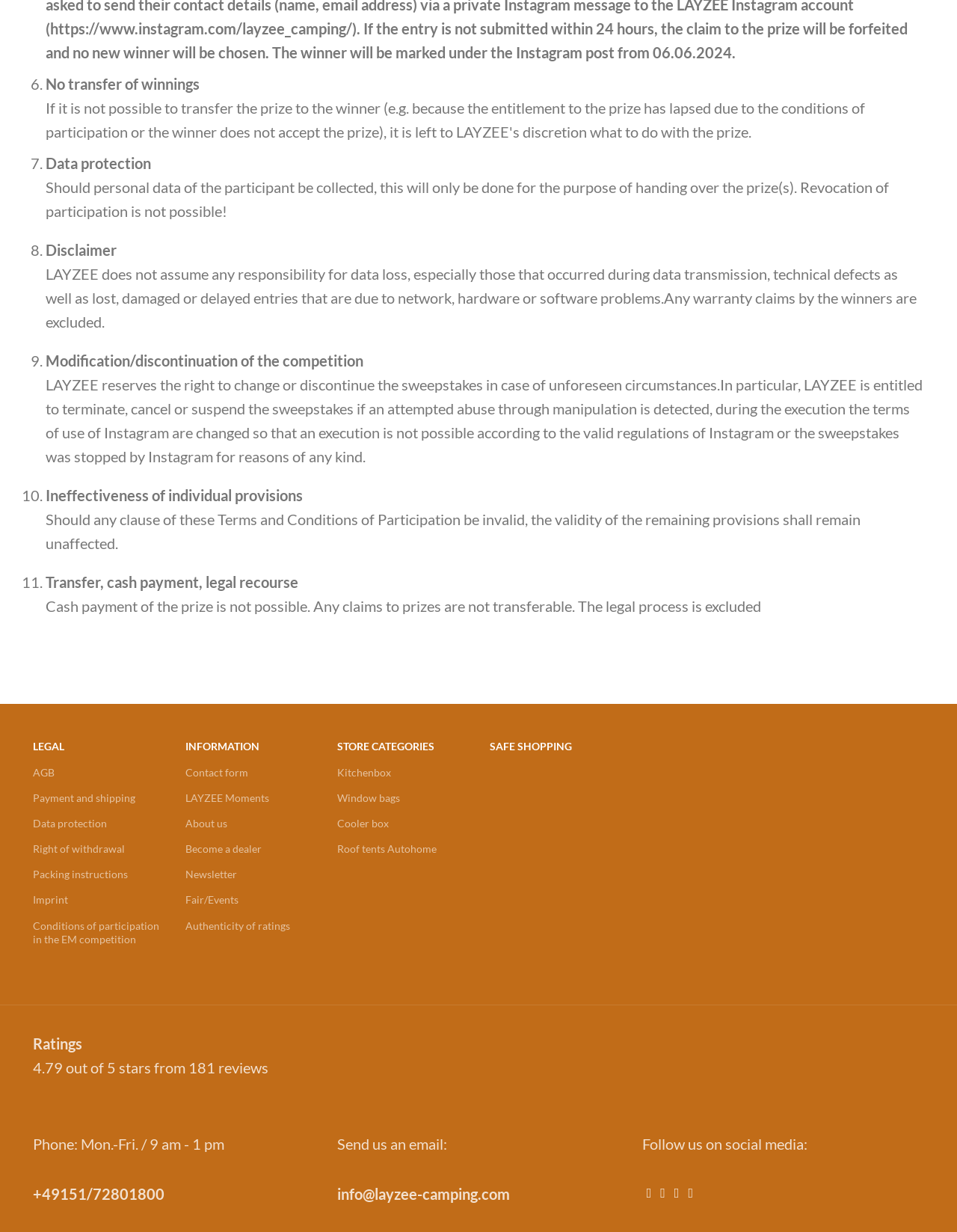Locate the bounding box coordinates of the region to be clicked to comply with the following instruction: "Click on LEGAL". The coordinates must be four float numbers between 0 and 1, in the form [left, top, right, bottom].

[0.034, 0.596, 0.17, 0.617]